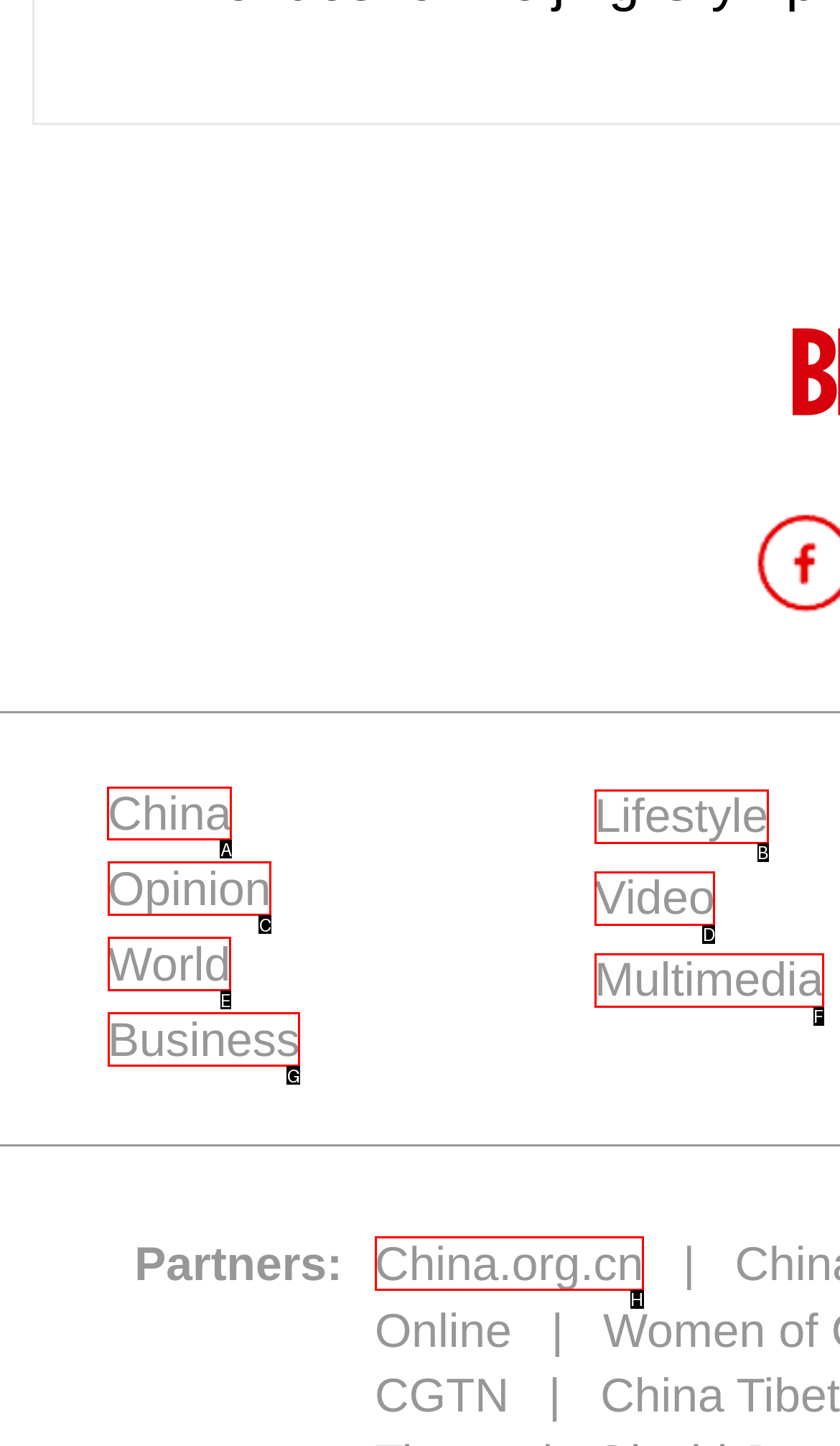To complete the task: Click on China, select the appropriate UI element to click. Respond with the letter of the correct option from the given choices.

A